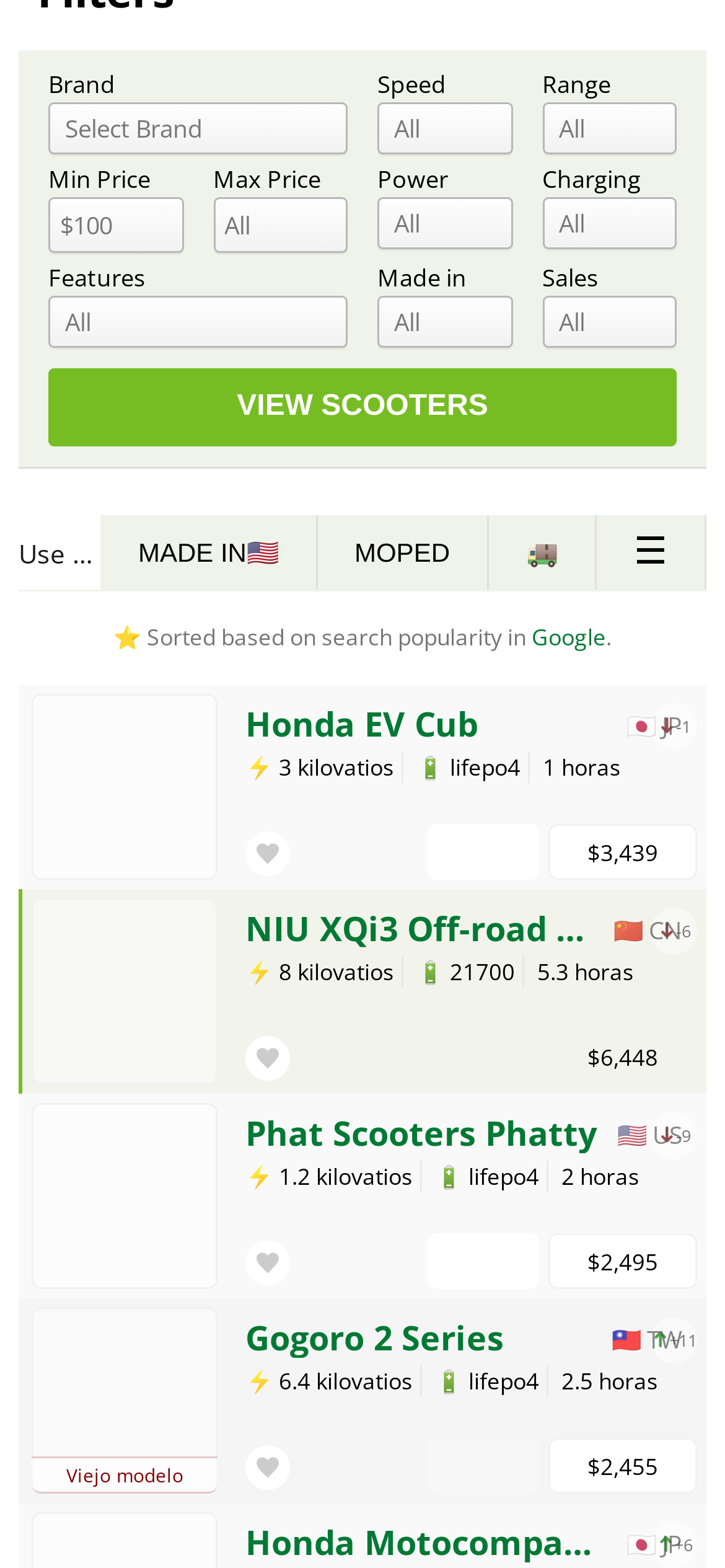Identify the bounding box coordinates of the clickable region required to complete the instruction: "Select a brand". The coordinates should be given as four float numbers within the range of 0 and 1, i.e., [left, top, right, bottom].

[0.067, 0.065, 0.479, 0.098]